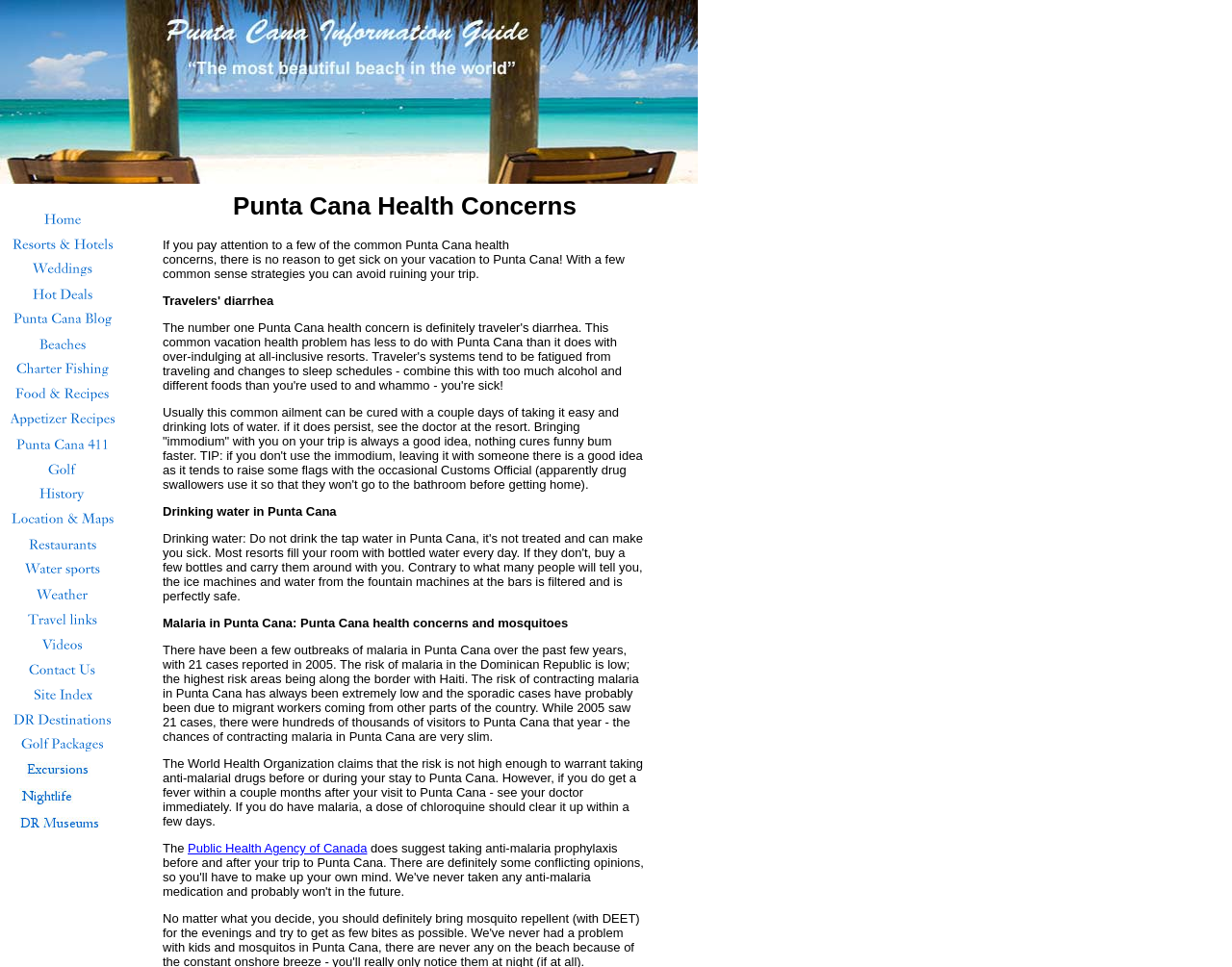Please identify the bounding box coordinates of the element I should click to complete this instruction: 'Explore 'excursions' in Punta Cana'. The coordinates should be given as four float numbers between 0 and 1, like this: [left, top, right, bottom].

[0.02, 0.788, 0.073, 0.805]